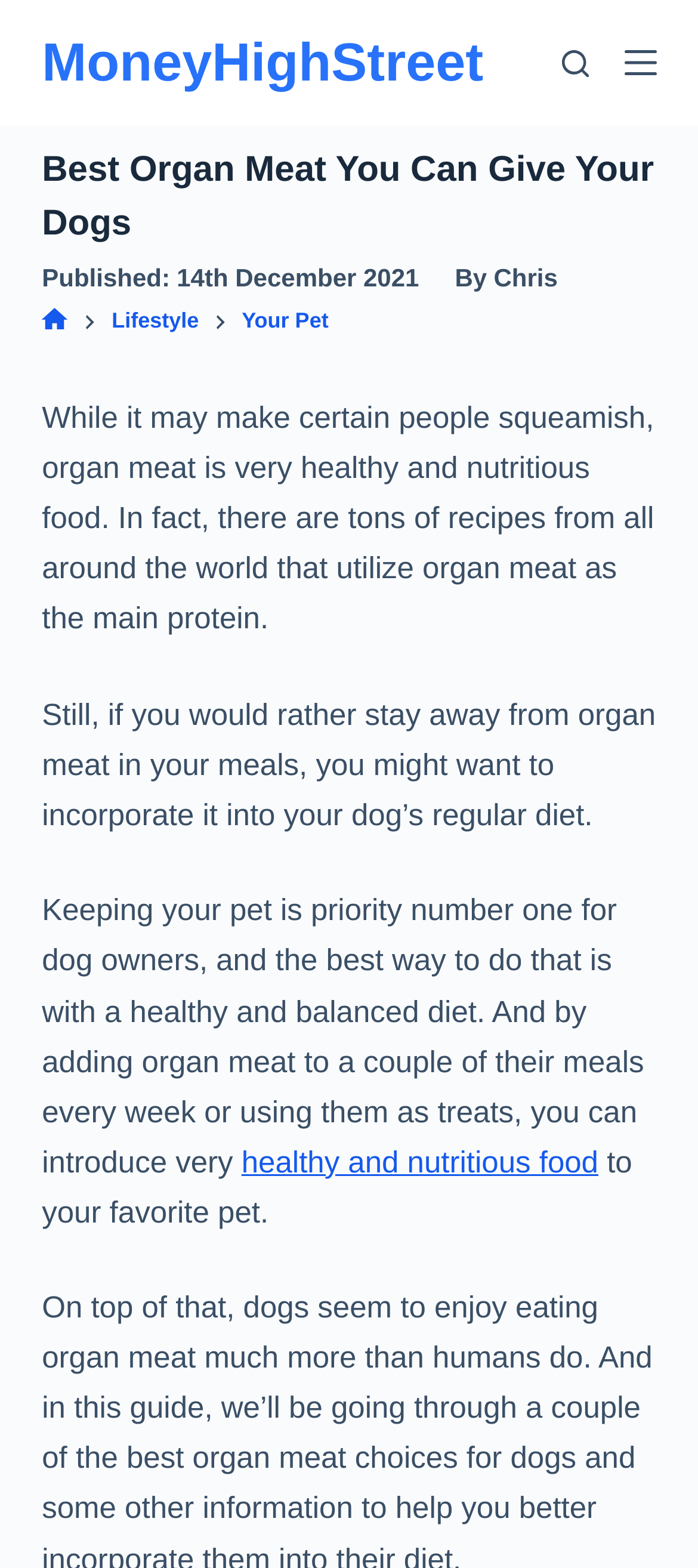Can you find the bounding box coordinates for the element that needs to be clicked to execute this instruction: "go to 'Home' page"? The coordinates should be given as four float numbers between 0 and 1, i.e., [left, top, right, bottom].

[0.06, 0.194, 0.098, 0.217]